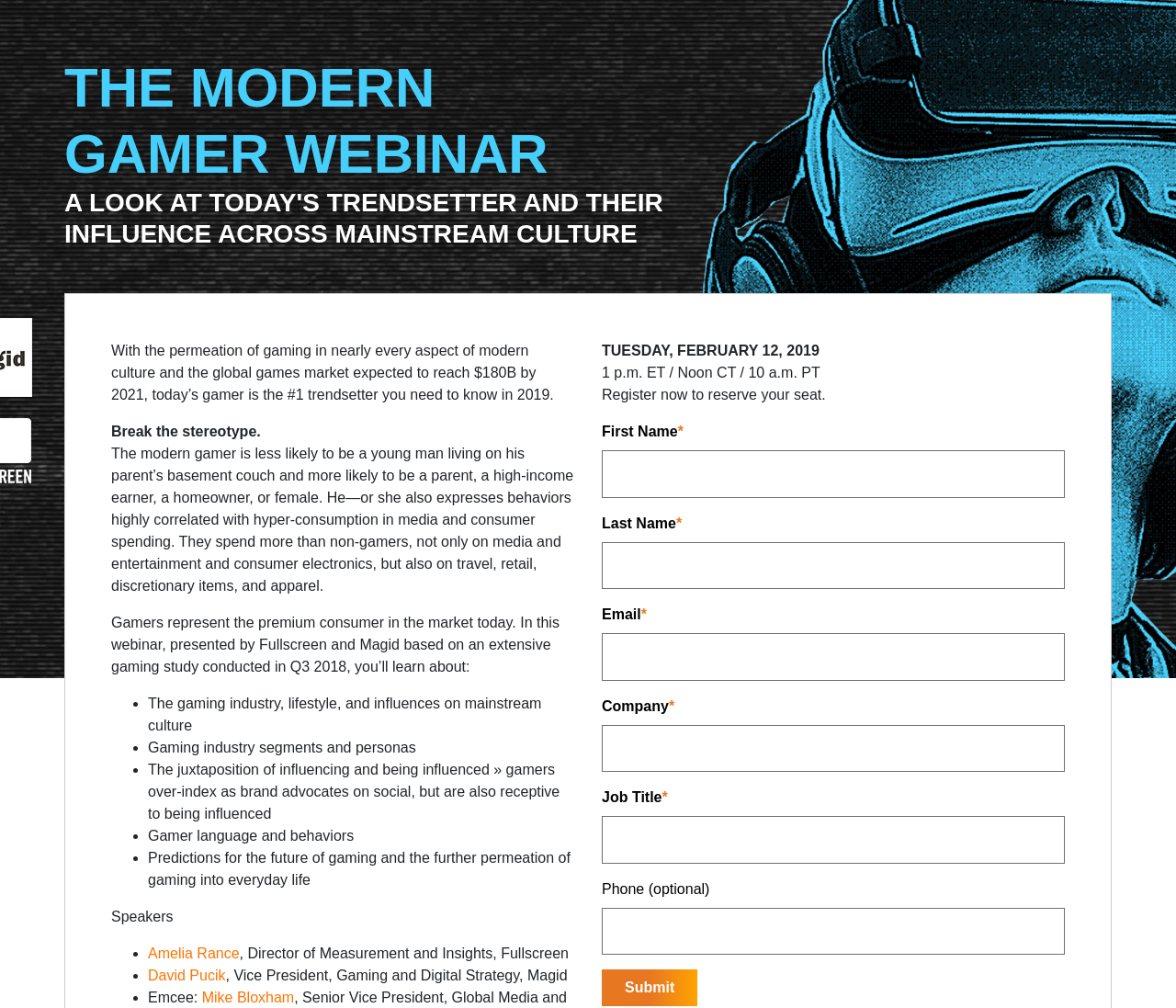What is the expected global games market size by 2021?
Please give a detailed and elaborate explanation in response to the question.

According to the webpage, the global games market is expected to reach $180B by 2021, as mentioned in the text 'With the permeation of gaming in nearly every aspect of modern culture and the global games market expected to reach $180B by 2021, today’s gamer is the #1 trendsetter you need to know in 2019.'.